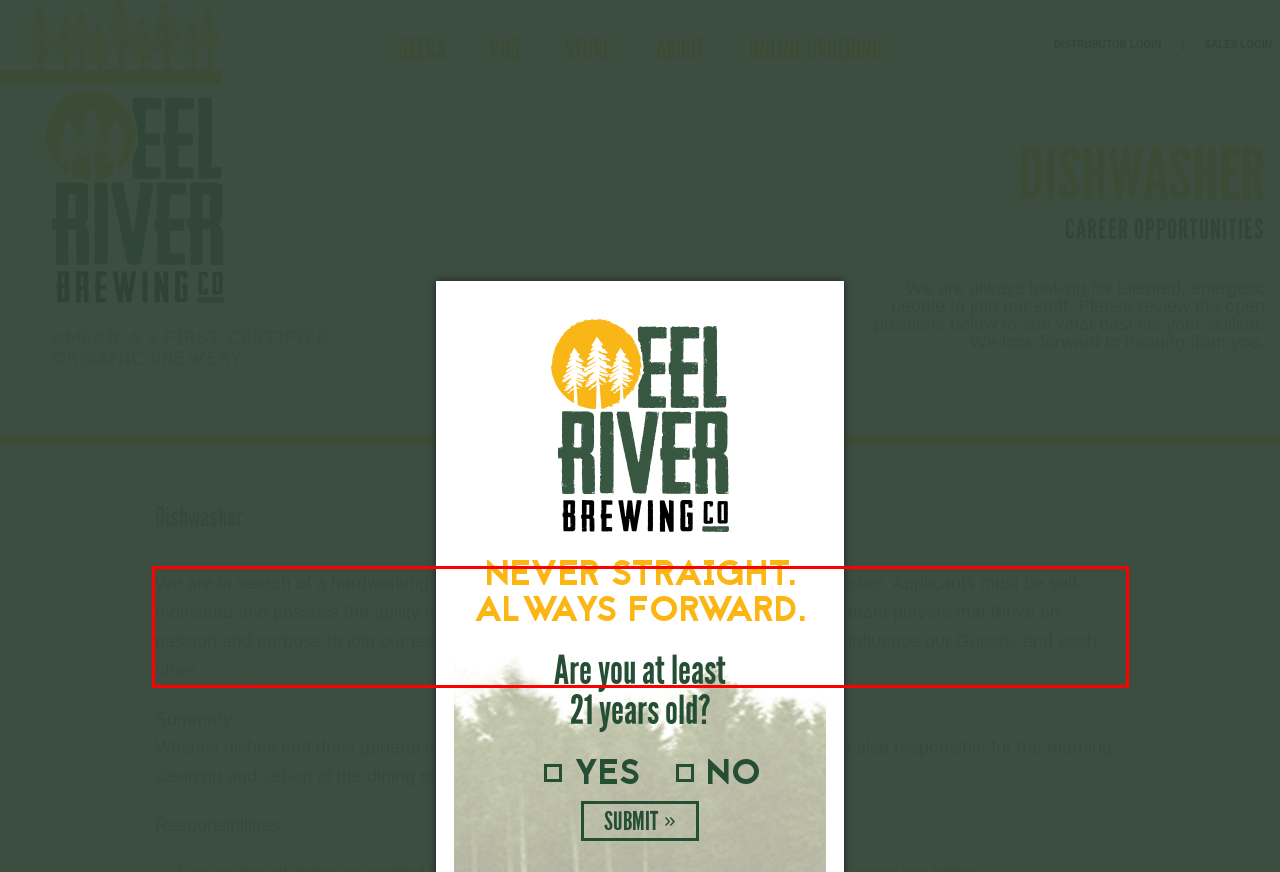Using the provided screenshot of a webpage, recognize and generate the text found within the red rectangle bounding box.

We are in search of a hardworking individual to join our team in the kitchen as a dishwasher. Applicants must be self-motivated and possess the ability to encourage, drive and motivate. We are looking for team players that thrive on passion and purpose to join our team and contribute to an authentic vision to positively influence our Guests, and each other.